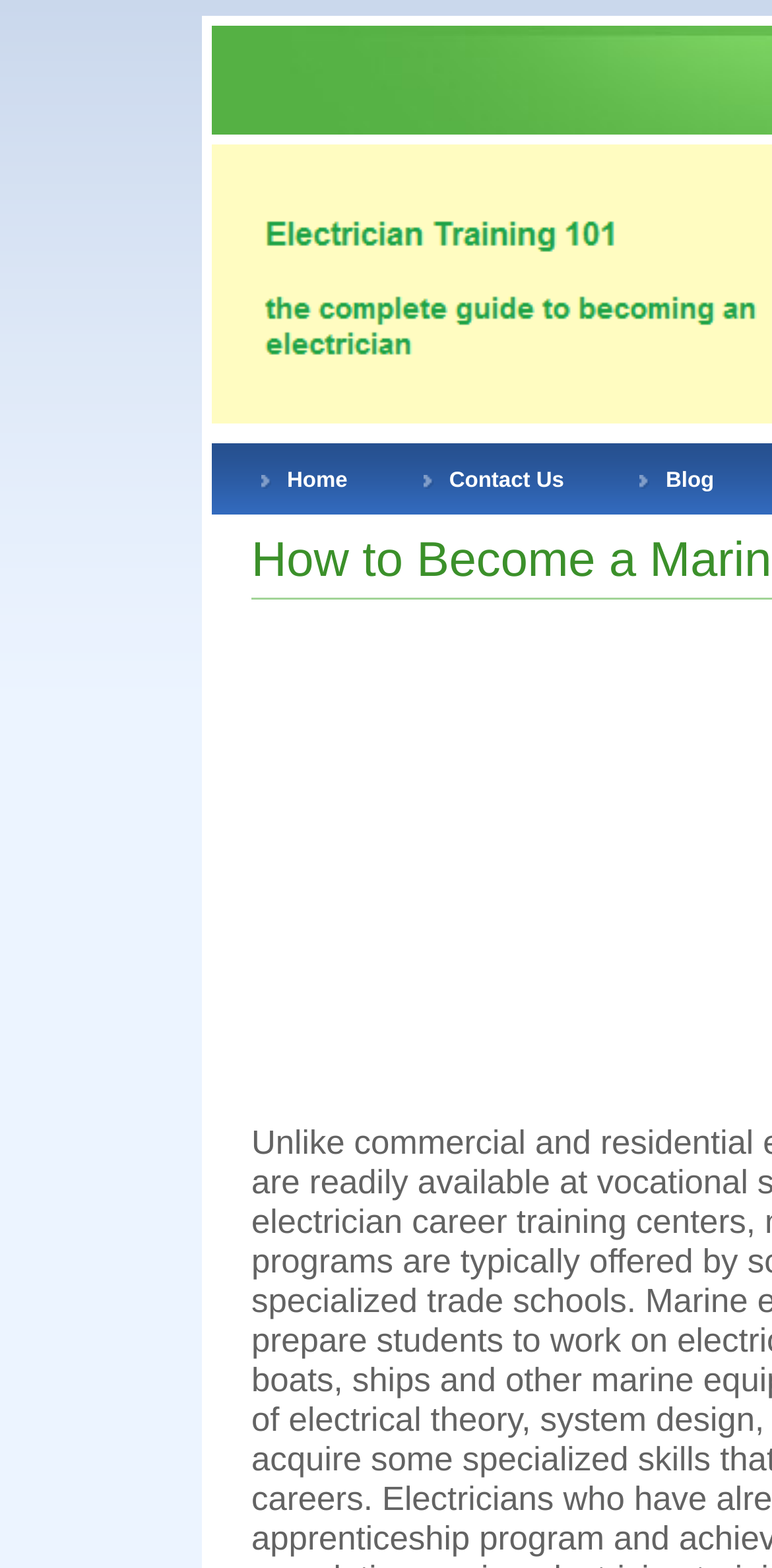Extract the main heading text from the webpage.

How to Become a Marine Electrician